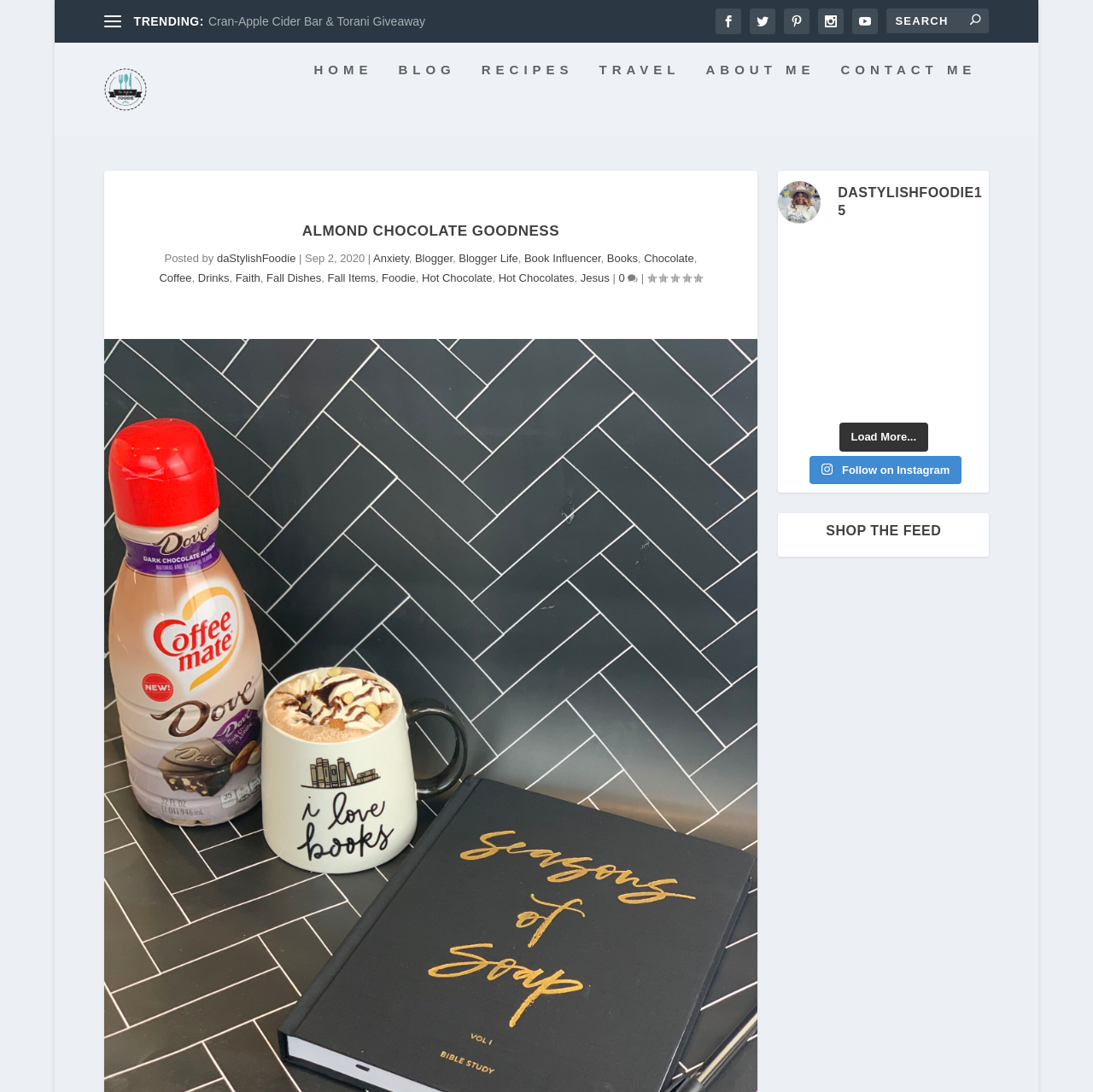Could you please study the image and provide a detailed answer to the question:
Where was the event hosted?

The event was hosted at Kitchenette Farm, which is mentioned in the webpage as a picturesque property and home owned by Marcia Smart.